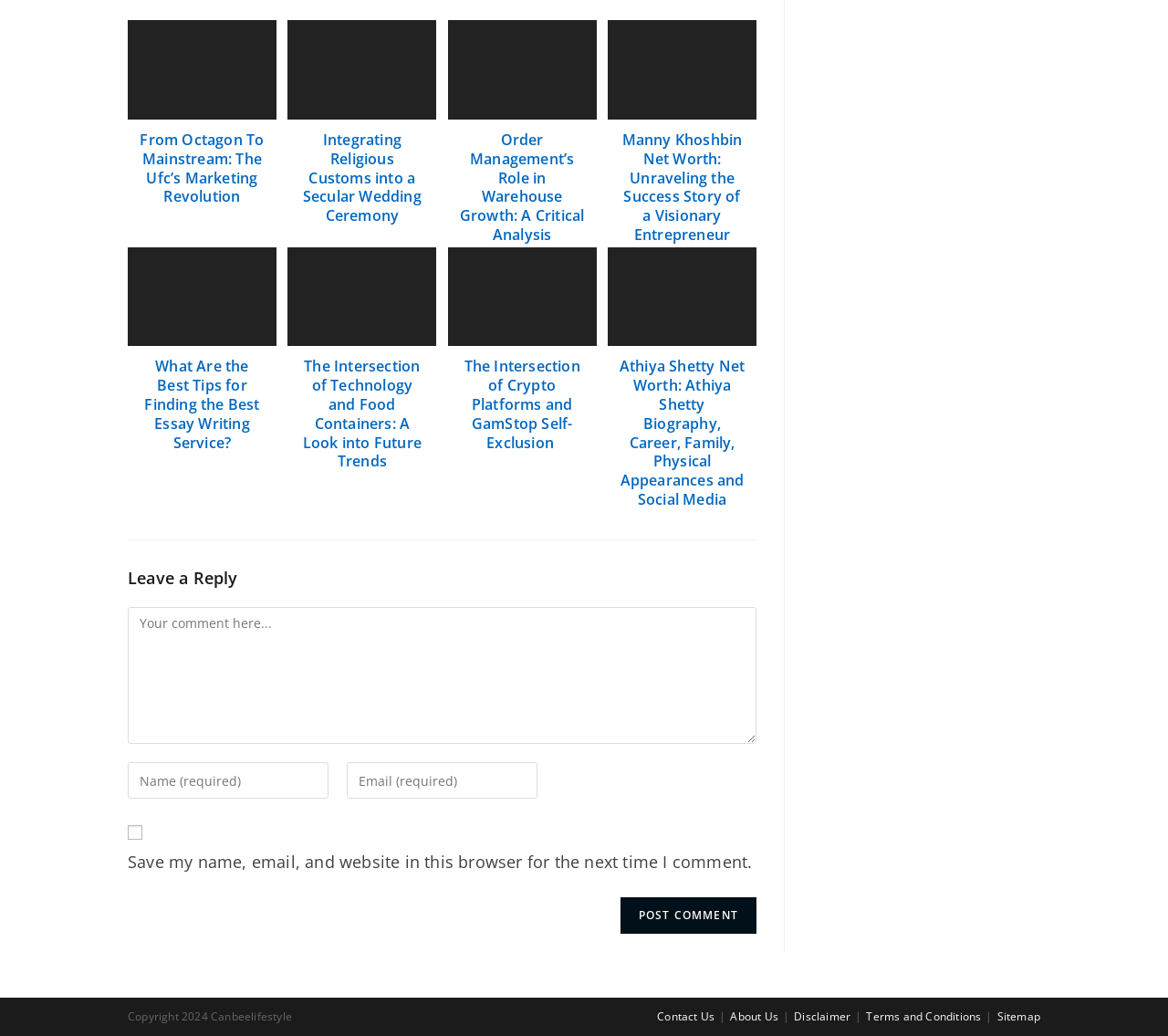Determine the bounding box coordinates of the UI element that matches the following description: "Featured Stories". The coordinates should be four float numbers between 0 and 1 in the format [left, top, right, bottom].

None